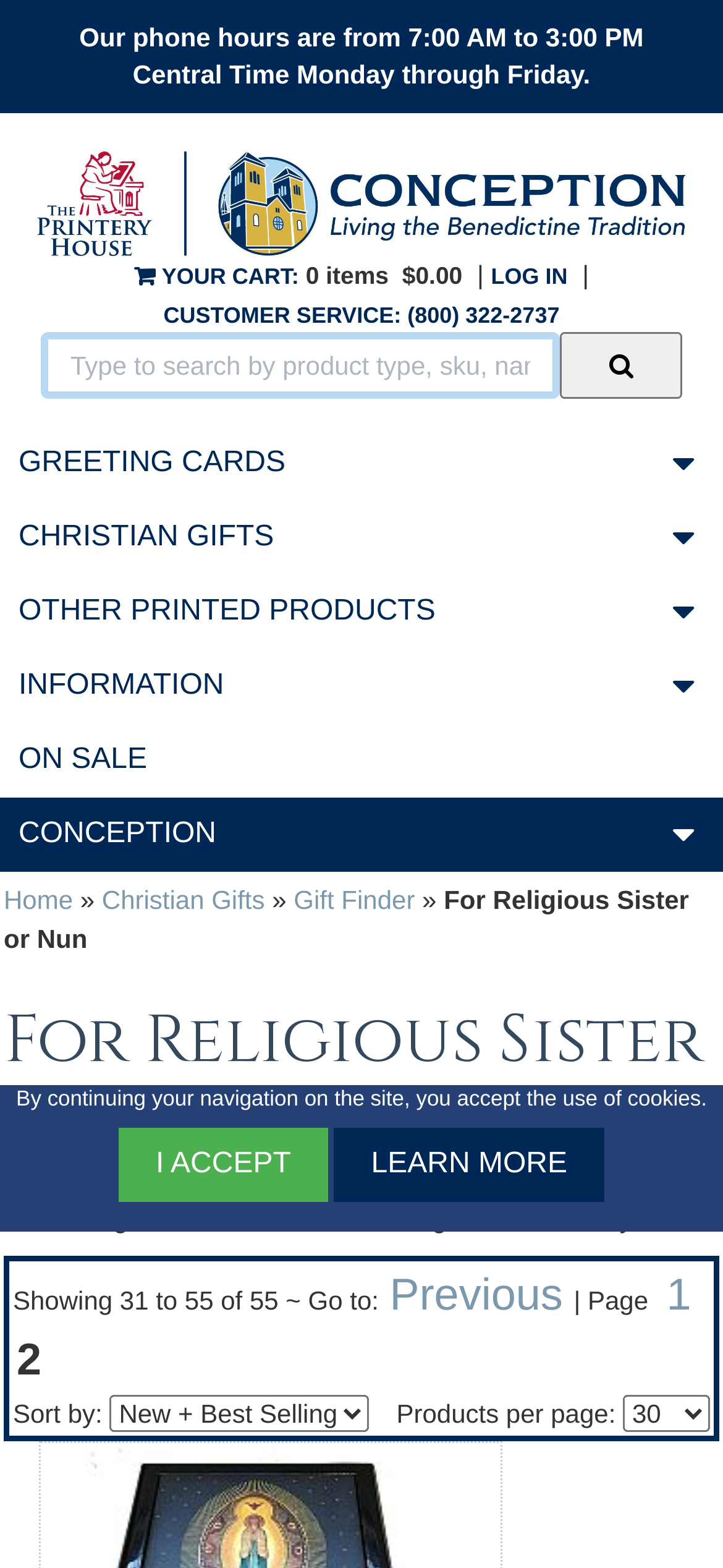Identify the bounding box of the UI element that matches this description: "Publisher Templates".

None